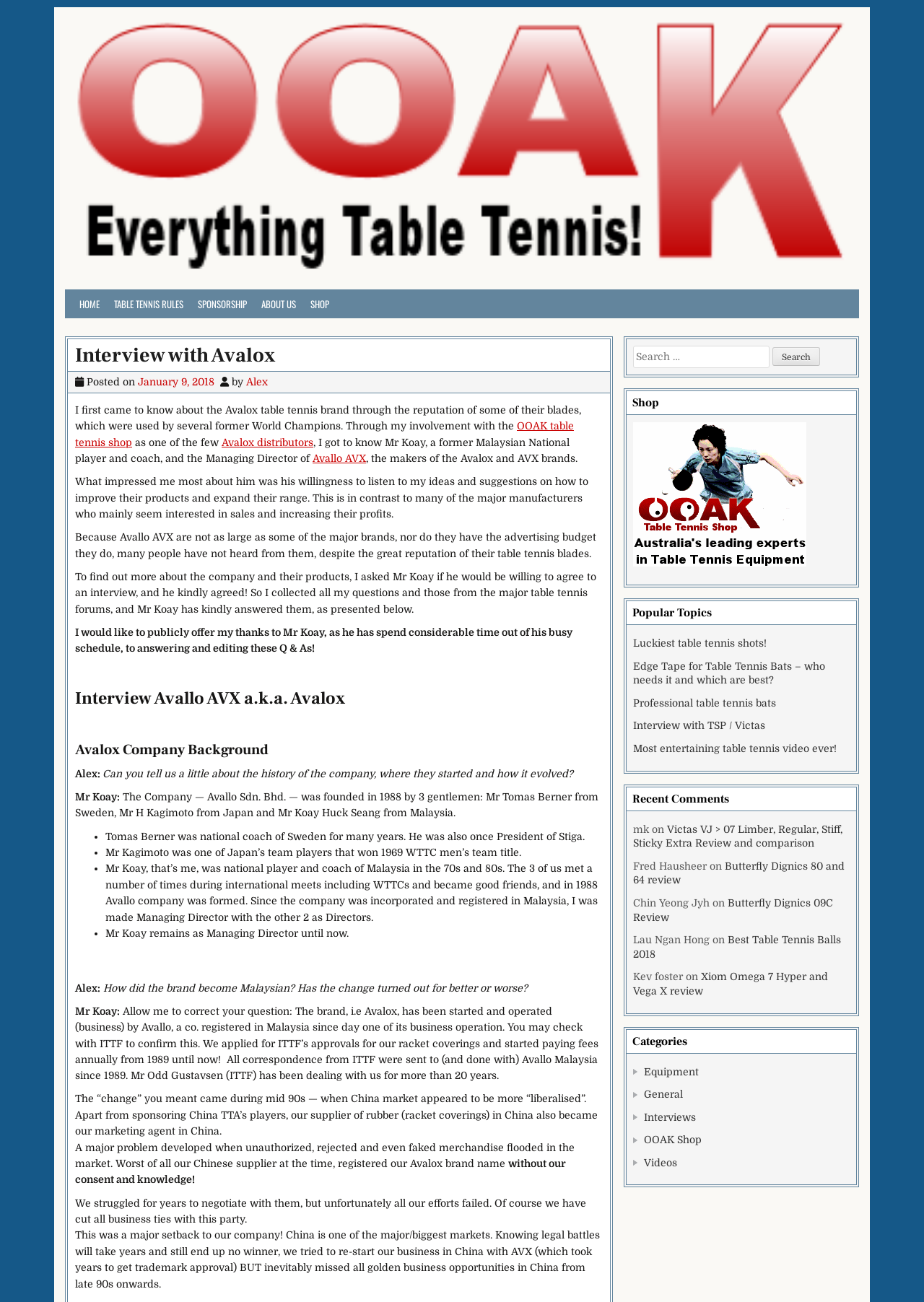Please identify the bounding box coordinates of the element that needs to be clicked to perform the following instruction: "Click on the 'Table Tennis Equipment' link".

[0.685, 0.428, 0.873, 0.437]